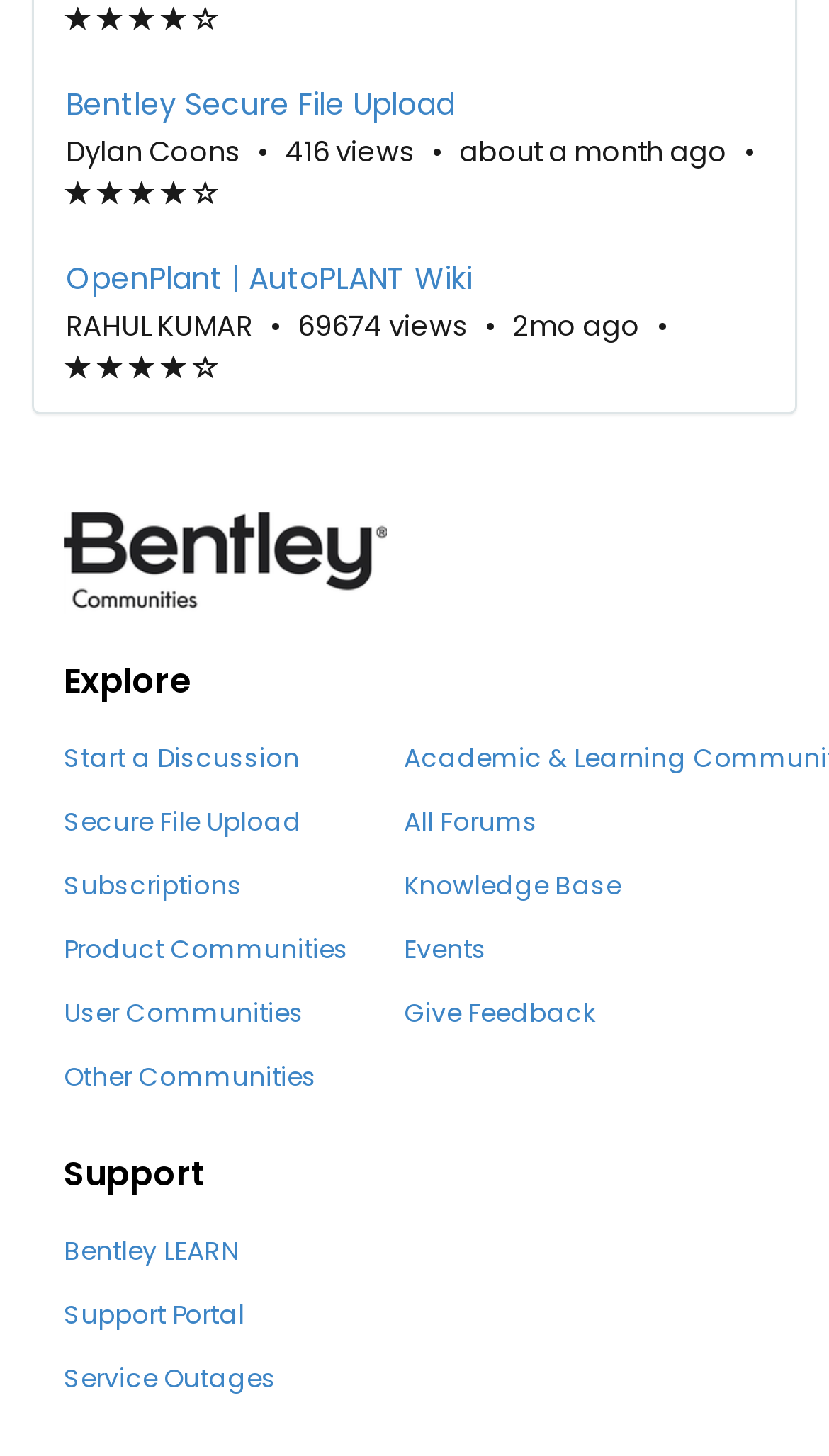What is the title of the first article? Refer to the image and provide a one-word or short phrase answer.

Bentley Secure File Upload